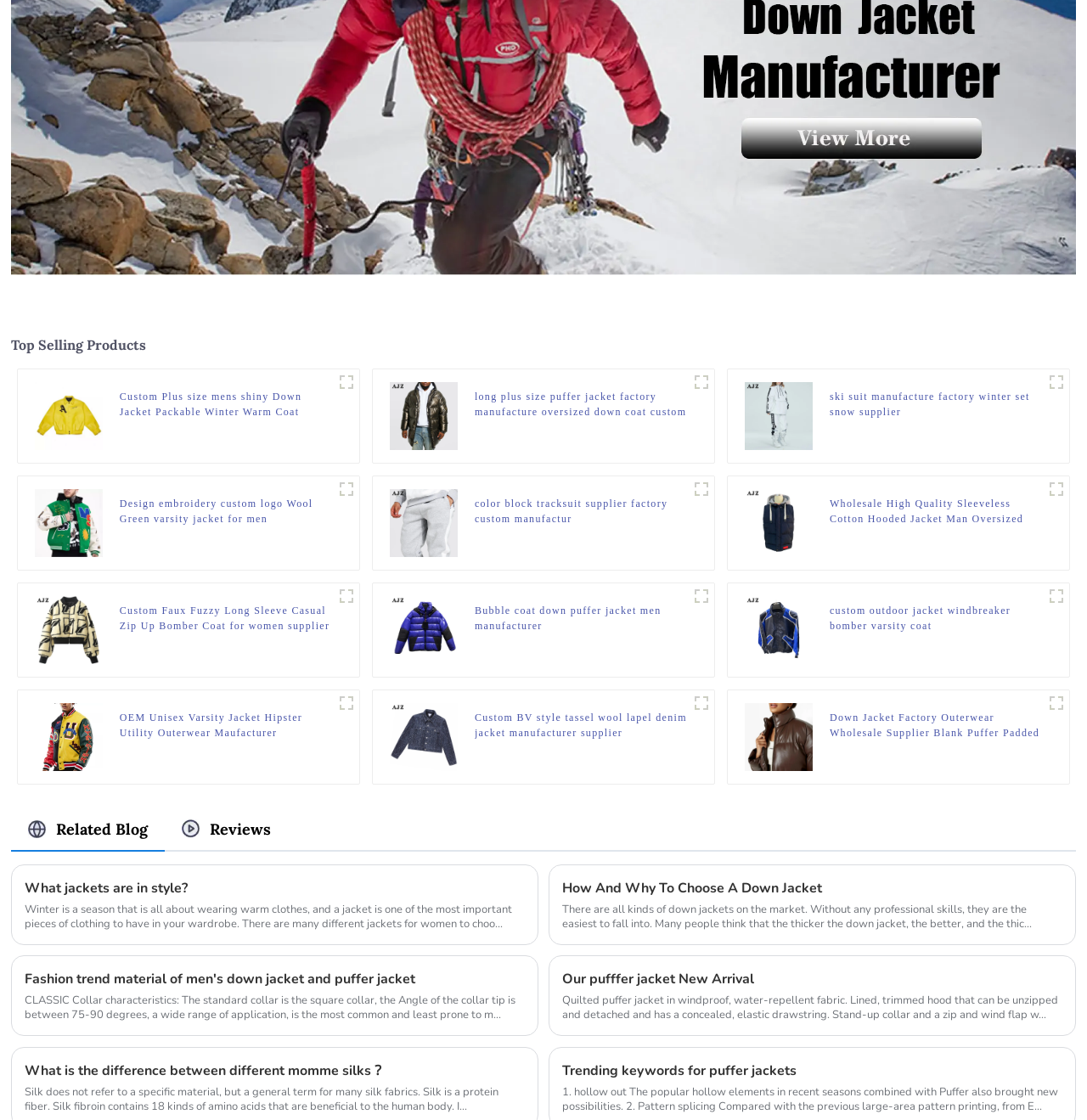Highlight the bounding box of the UI element that corresponds to this description: "title="denim jacket manufacturer (1)"".

[0.634, 0.616, 0.657, 0.639]